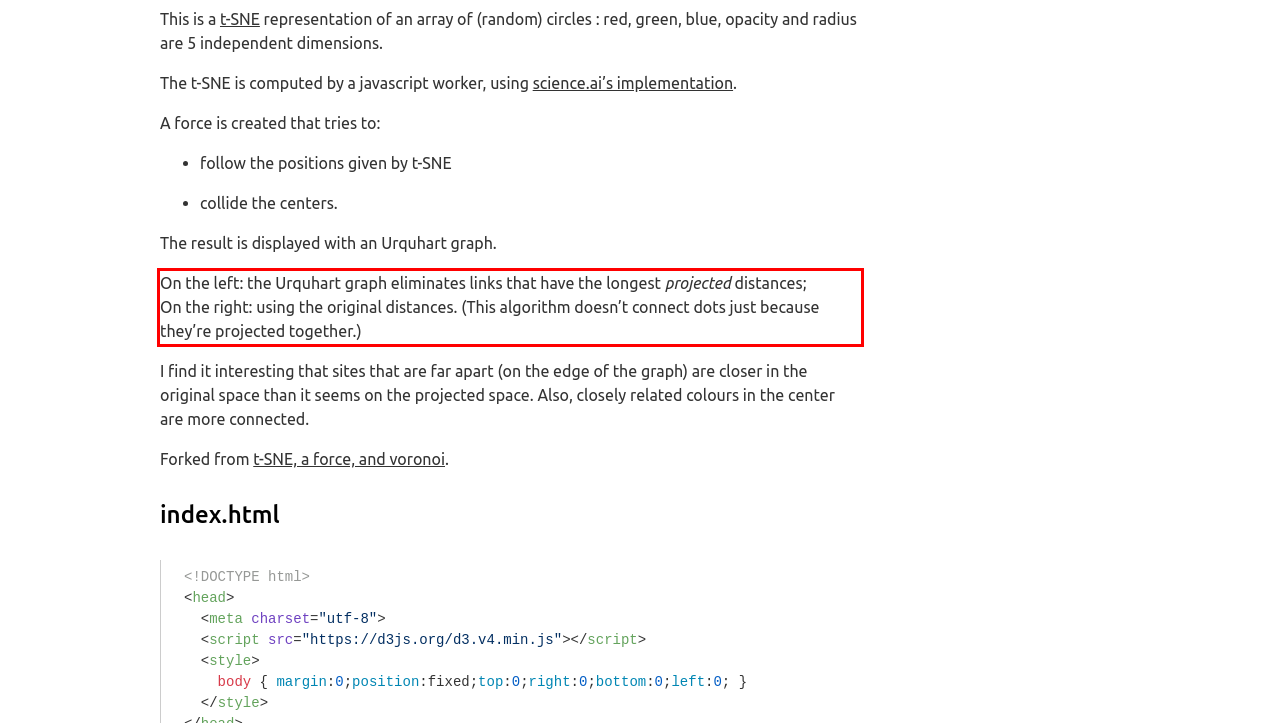Using the webpage screenshot, recognize and capture the text within the red bounding box.

On the left: the Urquhart graph eliminates links that have the longest projected distances; On the right: using the original distances. (This algorithm doesn’t connect dots just because they’re projected together.)